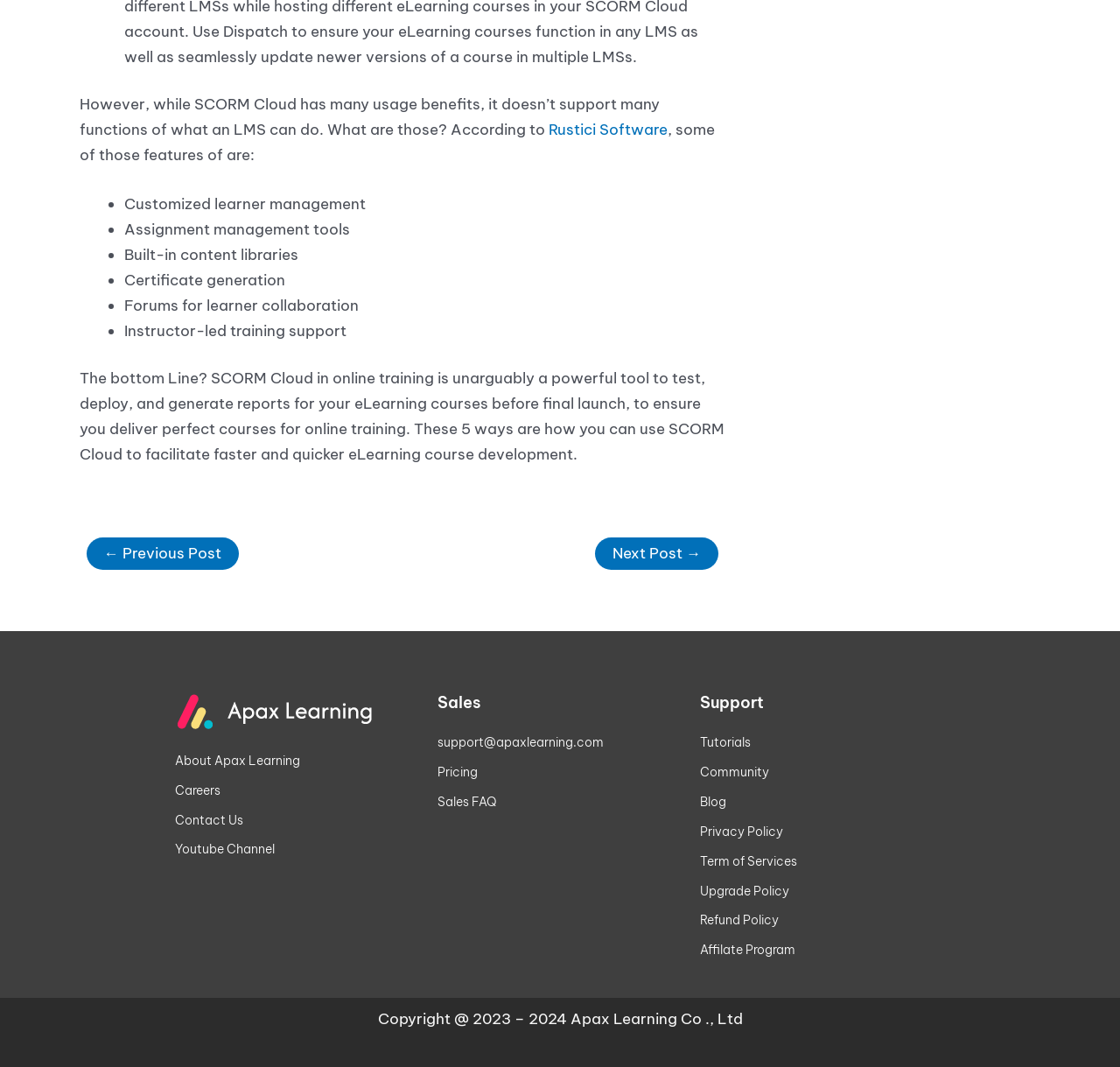Please identify the coordinates of the bounding box that should be clicked to fulfill this instruction: "Click on 'Bajaj Allianz General Insurance Sets GUINNESS WORLD RECORDS ™ title at the General Insurance Festival of India (GIFI)'".

None